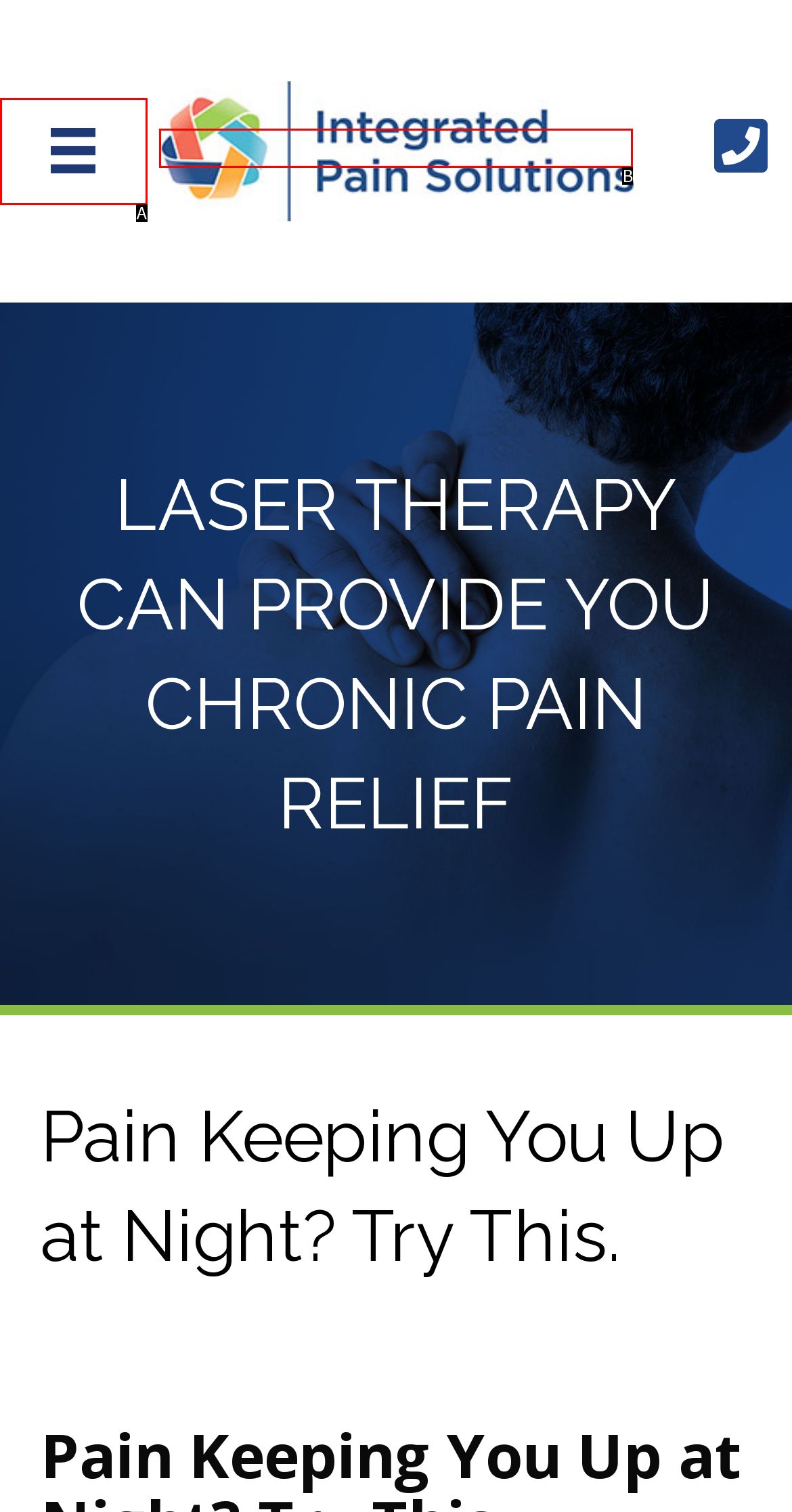Based on the description: alt="ipslogo" title="ipslogo", select the HTML element that fits best. Provide the letter of the matching option.

B